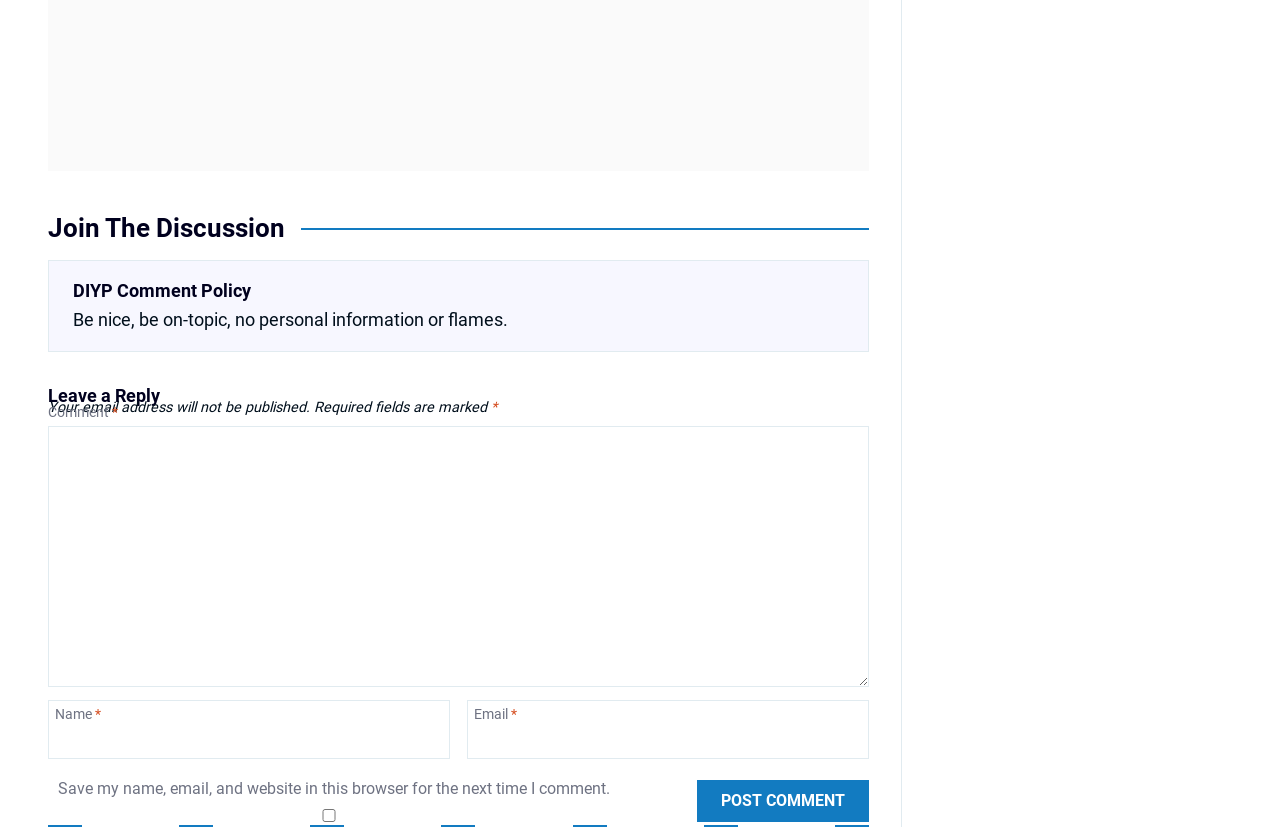Use a single word or phrase to answer the question:
What is the purpose of the checkbox?

Save comment info